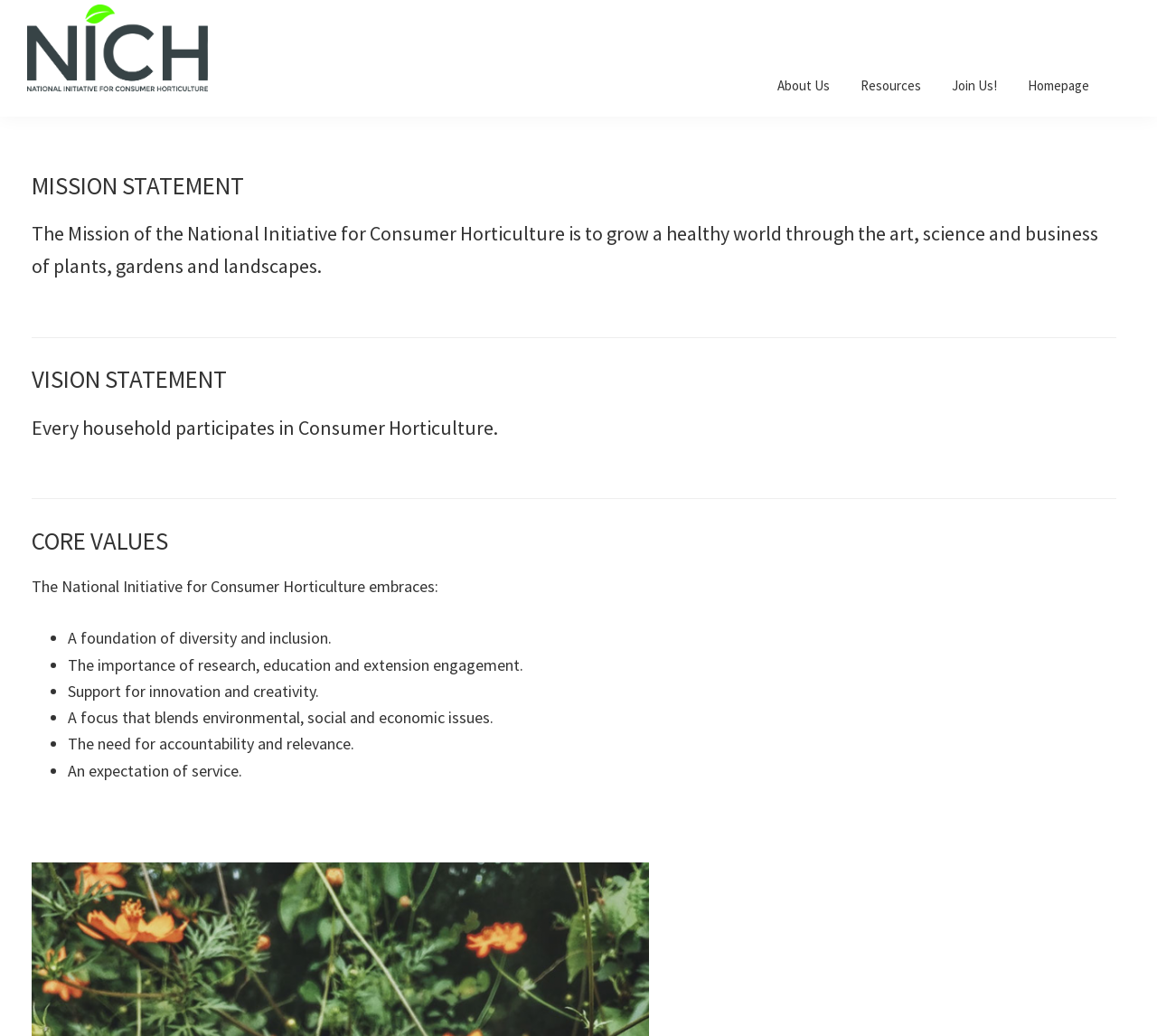Please answer the following question using a single word or phrase: 
What are the core values of the National Initiative for Consumer Horticulture?

Diversity, research, innovation, etc.